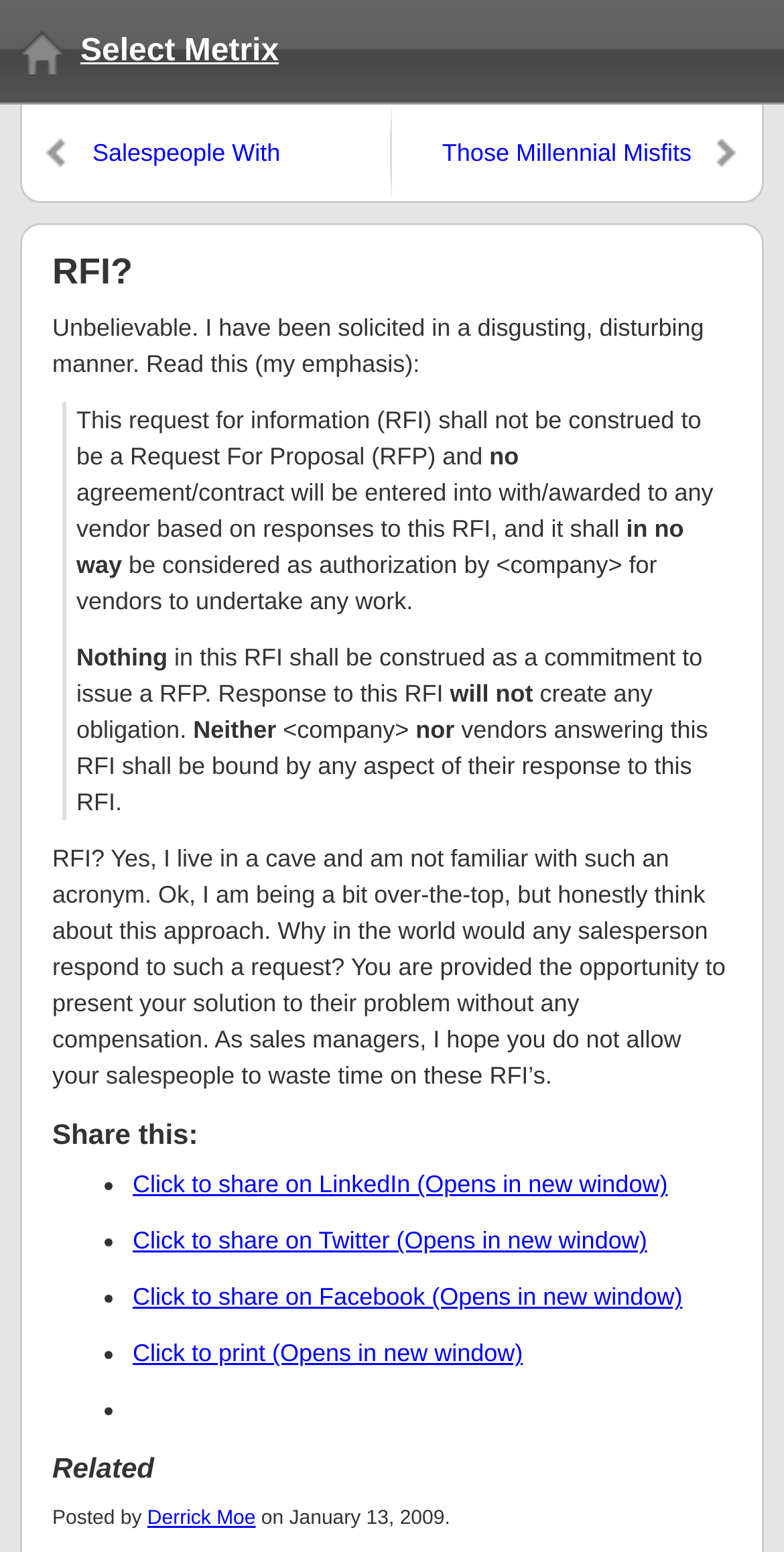Locate the bounding box coordinates of the clickable region necessary to complete the following instruction: "Click to share on LinkedIn". Provide the coordinates in the format of four float numbers between 0 and 1, i.e., [left, top, right, bottom].

[0.169, 0.754, 0.852, 0.772]